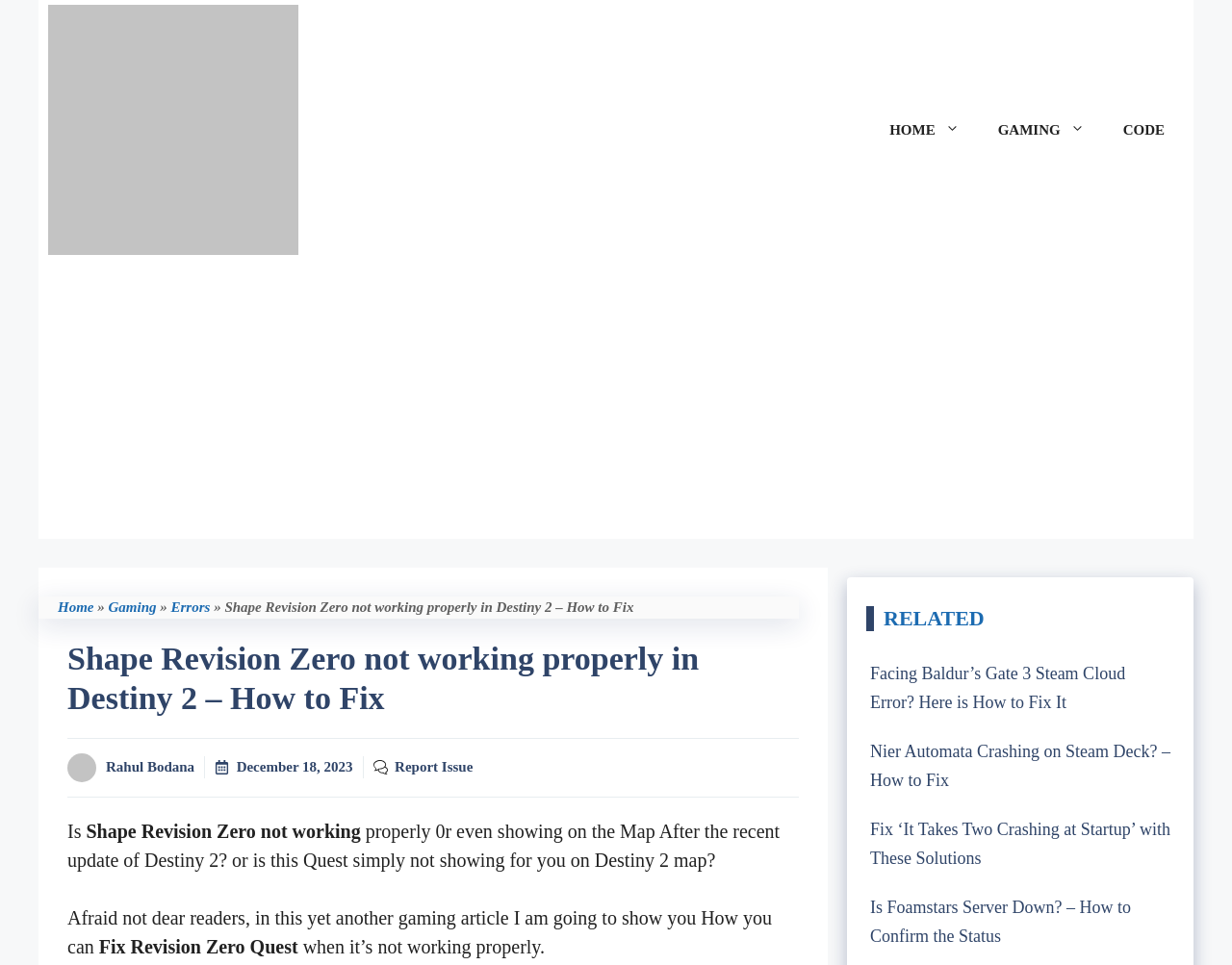Give a complete and precise description of the webpage's appearance.

This webpage is about fixing issues with the "Shape Revision Zero" quest in Destiny 2. At the top, there is a banner with the site's name and a link to the author, Rahul Bodana, accompanied by a small image of the author. To the right of the banner, there is a navigation menu with links to "HOME", "GAMING", and "CODE".

Below the banner, there is an advertisement iframe. Underneath the advertisement, there is a header section with breadcrumbs navigation, showing the path "Home > Gaming > Errors > Shape Revision Zero not working properly in Destiny 2 – How to Fix". The main heading of the page is "Shape Revision Zero not working properly in Destiny 2 – How to Fix", accompanied by an image of the author and a link to report issues.

The main content of the page starts with a question, "Is Shape Revision Zero not working properly or even showing on the Map After the recent update of Destiny 2? Or is this Quest simply not showing for you on Destiny 2 map?" followed by a brief introduction to the article. The article then explains how to fix the issue with the quest.

On the right side of the page, there is a section titled "RELATED" with links to other gaming-related articles, including "Facing Baldur’s Gate 3 Steam Cloud Error? Here is How to Fix It", "Nier Automata Crashing on Steam Deck? – How to Fix", "Fix ‘It Takes Two Crashing at Startup’ with These Solutions", and "Is Foamstars Server Down? – How to Confirm the Status".